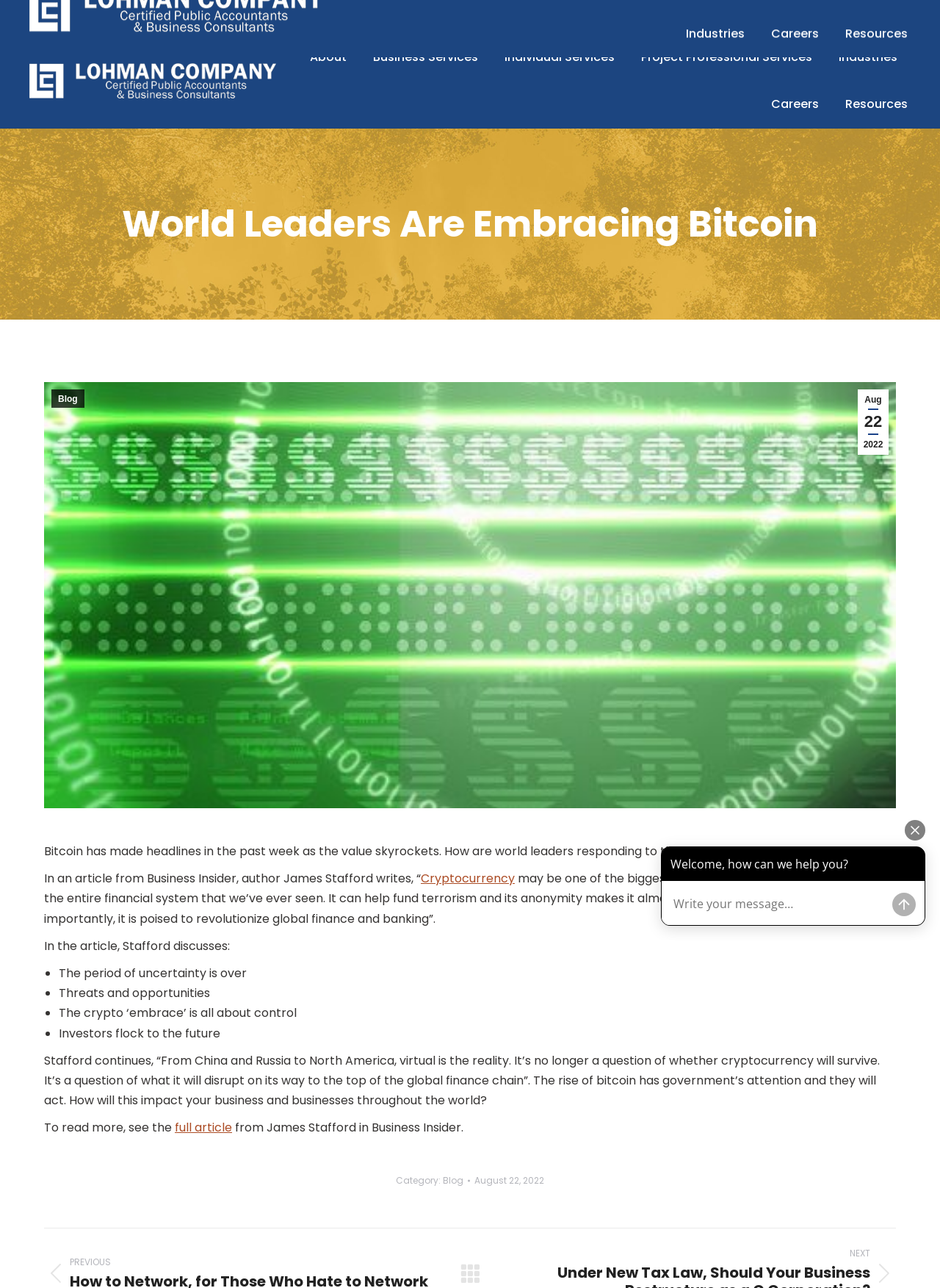What is the category of the article?
Deliver a detailed and extensive answer to the question.

I found the category of the article by looking at the text, which mentions 'Category: ' followed by a link to 'Blog', indicating that the article belongs to the blog category.